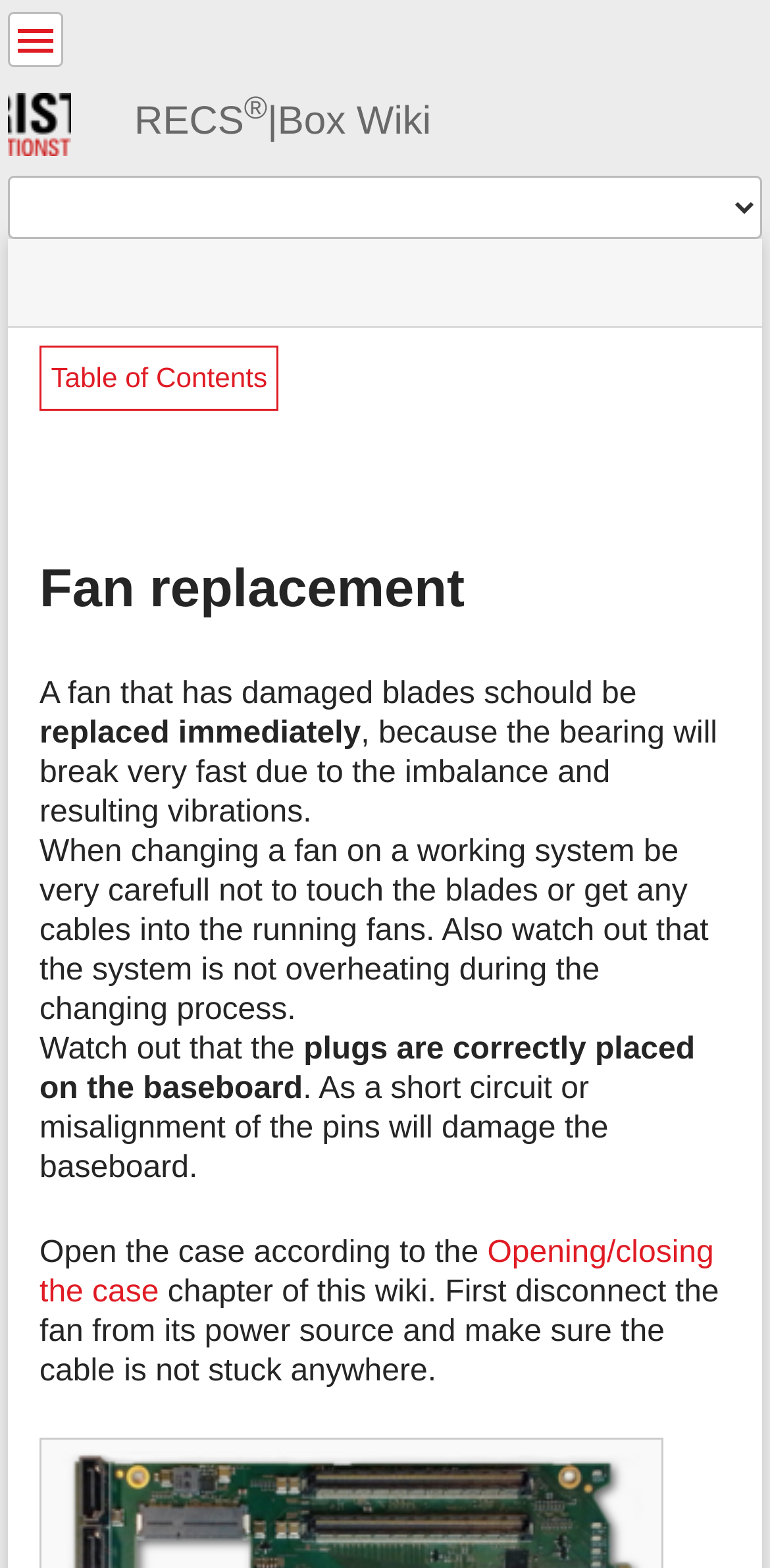Given the element description: "title="[H]"", predict the bounding box coordinates of this UI element. The coordinates must be four float numbers between 0 and 1, given as [left, top, right, bottom].

[0.01, 0.065, 0.133, 0.088]